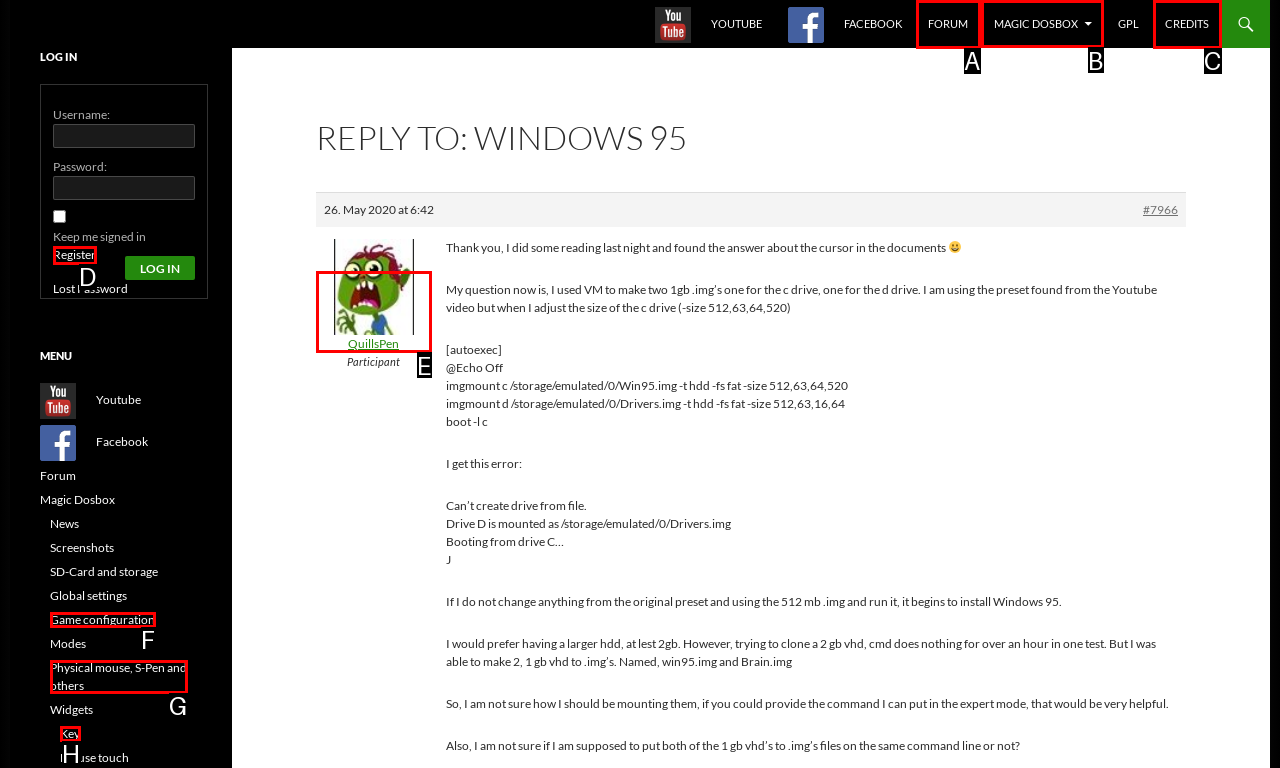Tell me the correct option to click for this task: Click the MagicDosbox link
Write down the option's letter from the given choices.

B